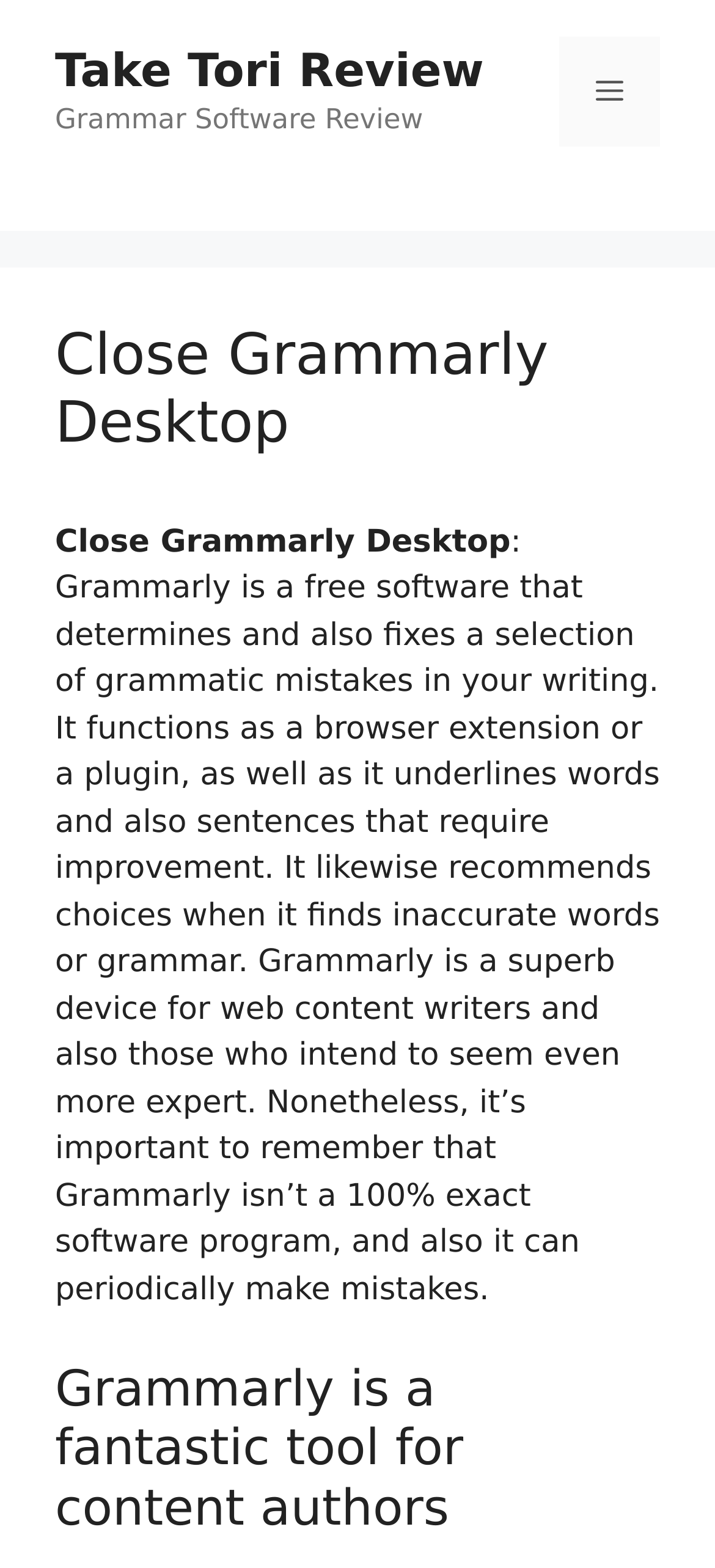Provide a short, one-word or phrase answer to the question below:
What is the location of the 'Menu' button?

Top right corner